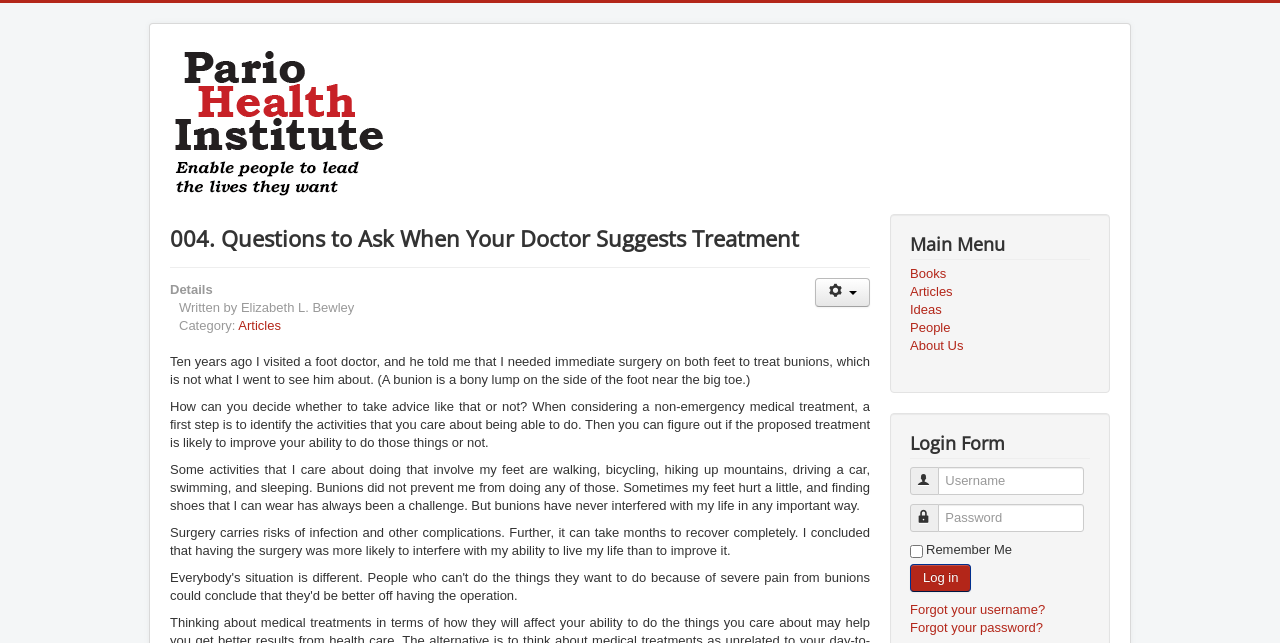Please indicate the bounding box coordinates of the element's region to be clicked to achieve the instruction: "View the 'NEWS' section". Provide the coordinates as four float numbers between 0 and 1, i.e., [left, top, right, bottom].

None